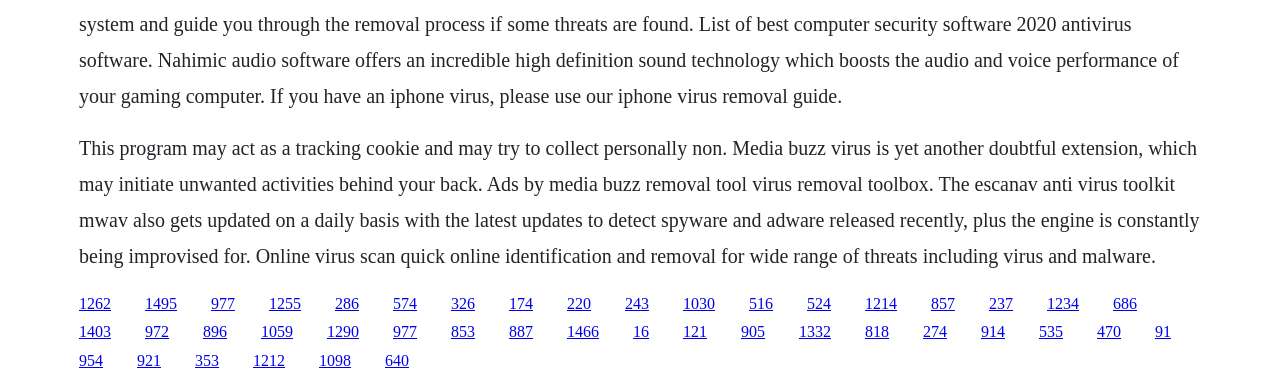What is Media Buzz Virus?
Refer to the image and respond with a one-word or short-phrase answer.

Malware